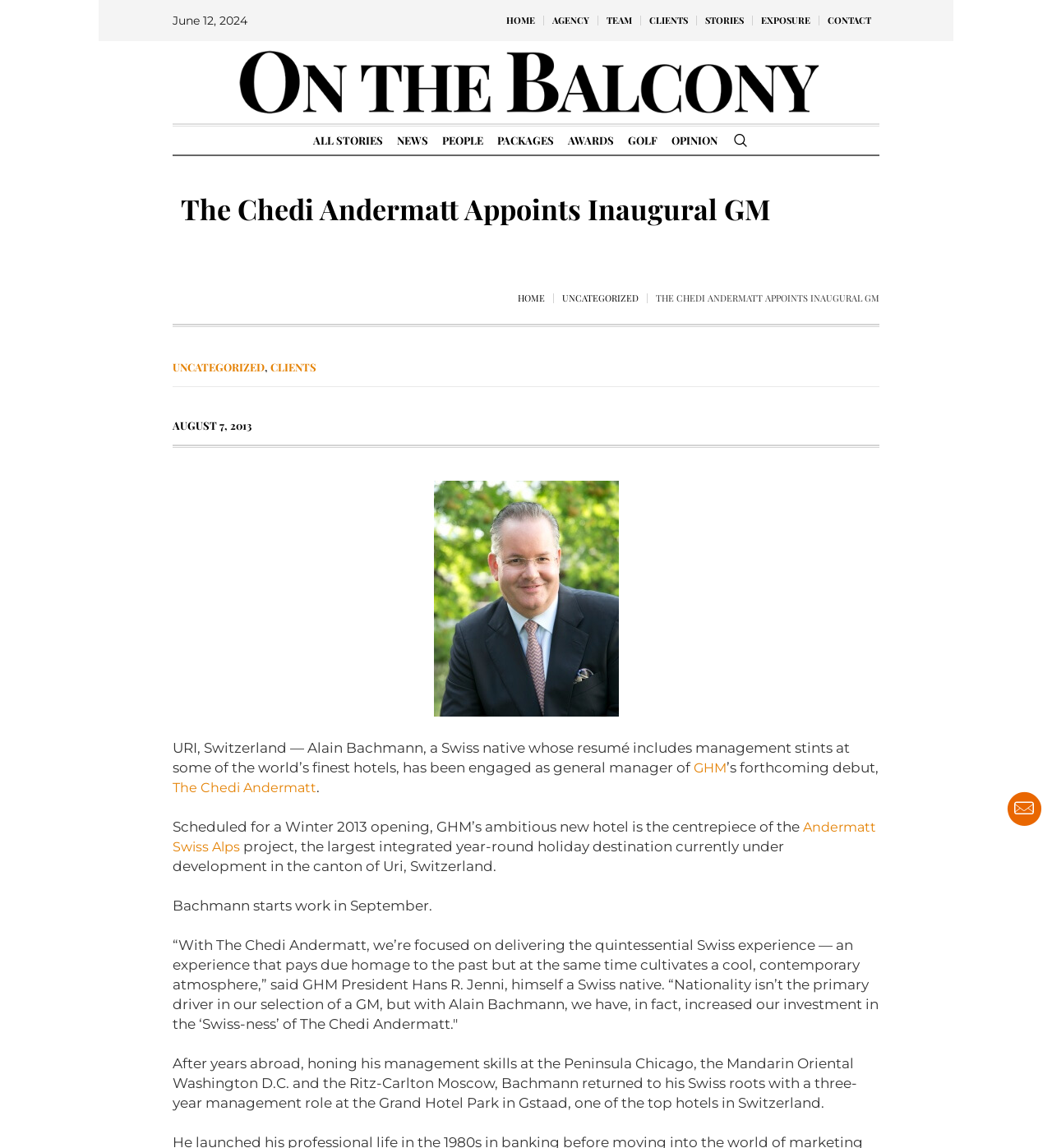What is the name of the hotel appointing a new GM?
Please use the image to deliver a detailed and complete answer.

I found the name of the hotel by reading the heading of the webpage, which says 'The Chedi Andermatt Appoints Inaugural GM'. I also saw the same name mentioned in the text of the article.